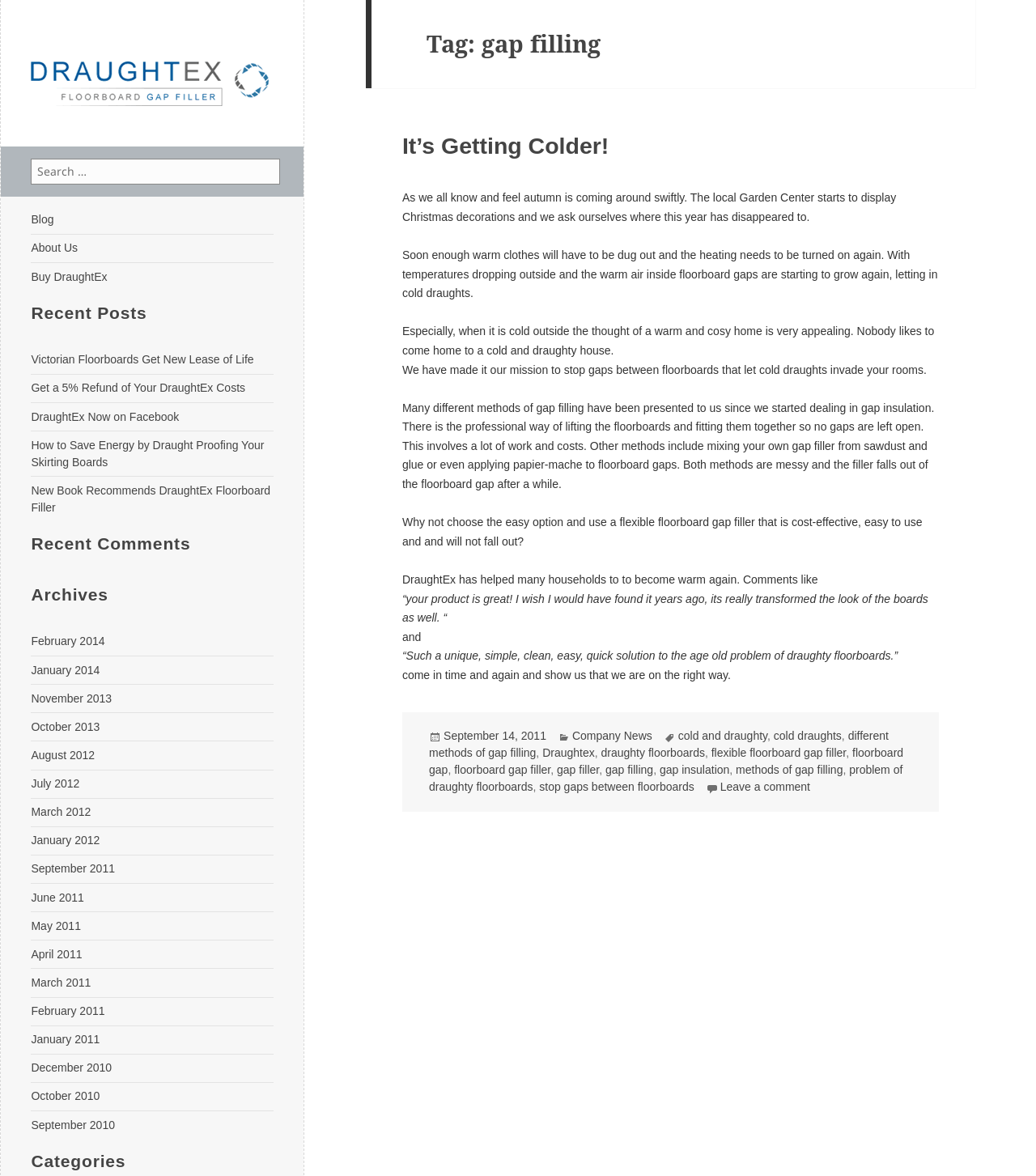Provide a comprehensive description of the webpage.

The webpage is a blog archive page from Draughtex Blog, focused on gap filling. At the top, there is a search bar with a search button, accompanied by a navigation menu with links to "Blog", "About Us", and "Buy DraughtEx". Below this, there is a heading "Recent Posts" followed by a list of five links to recent blog posts.

Further down, there is a heading "Recent Comments" and another heading "Archives" with a list of 19 links to archived blog posts, organized by month and year. The links are arranged in a single column, with the most recent archives at the top.

On the right side of the page, there is a main content area with a heading "Tag: gap filling" and an article titled "It’s Getting Colder!". The article discusses the importance of gap filling to keep homes warm and cozy during the cold season. The text is divided into several paragraphs, with quotes from satisfied customers and links to related topics.

At the bottom of the page, there is a footer section with information about the post, including the date "September 14, 2011", categories, and tags. The tags include "cold and draughty", "cold draughts", "different methods of gap filling", and others, all related to gap filling and draught proofing.